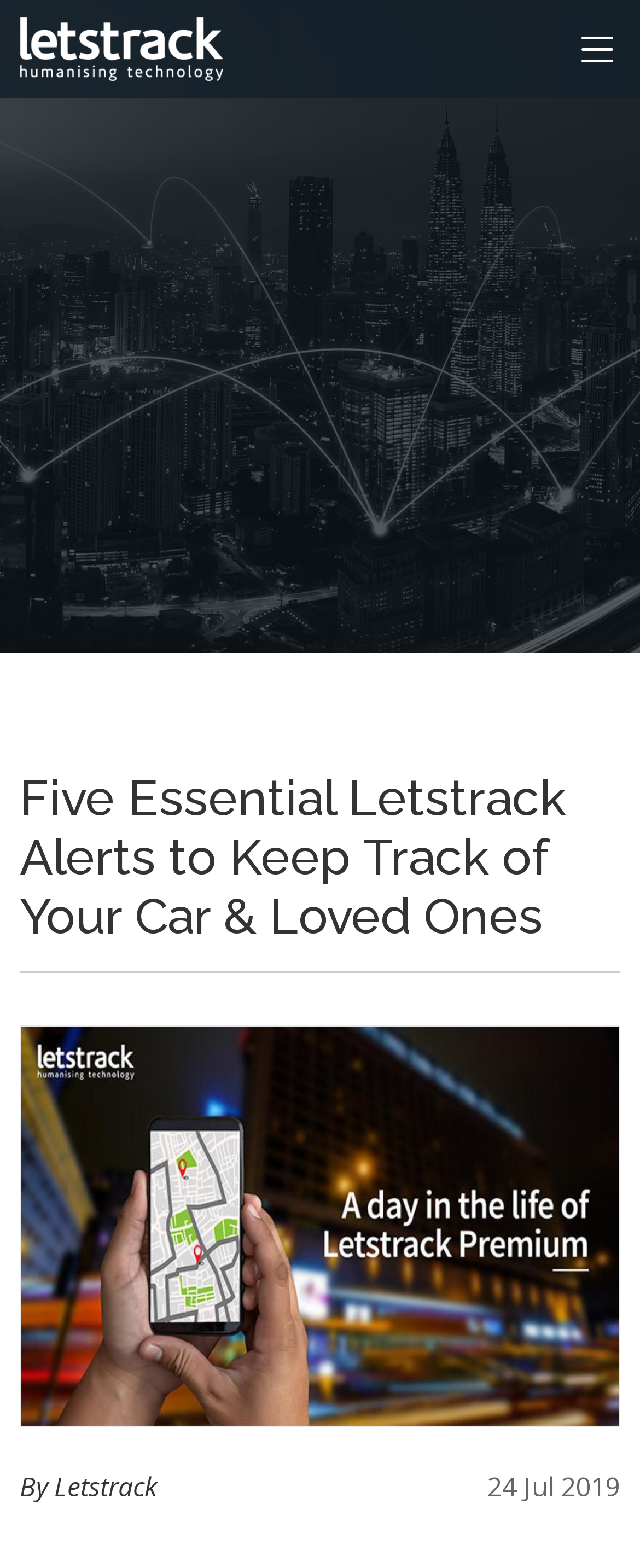Please provide a comprehensive answer to the question based on the screenshot: When was the article published?

The static text '24 Jul 2019' at the bottom of the webpage suggests that the article was published on this date.